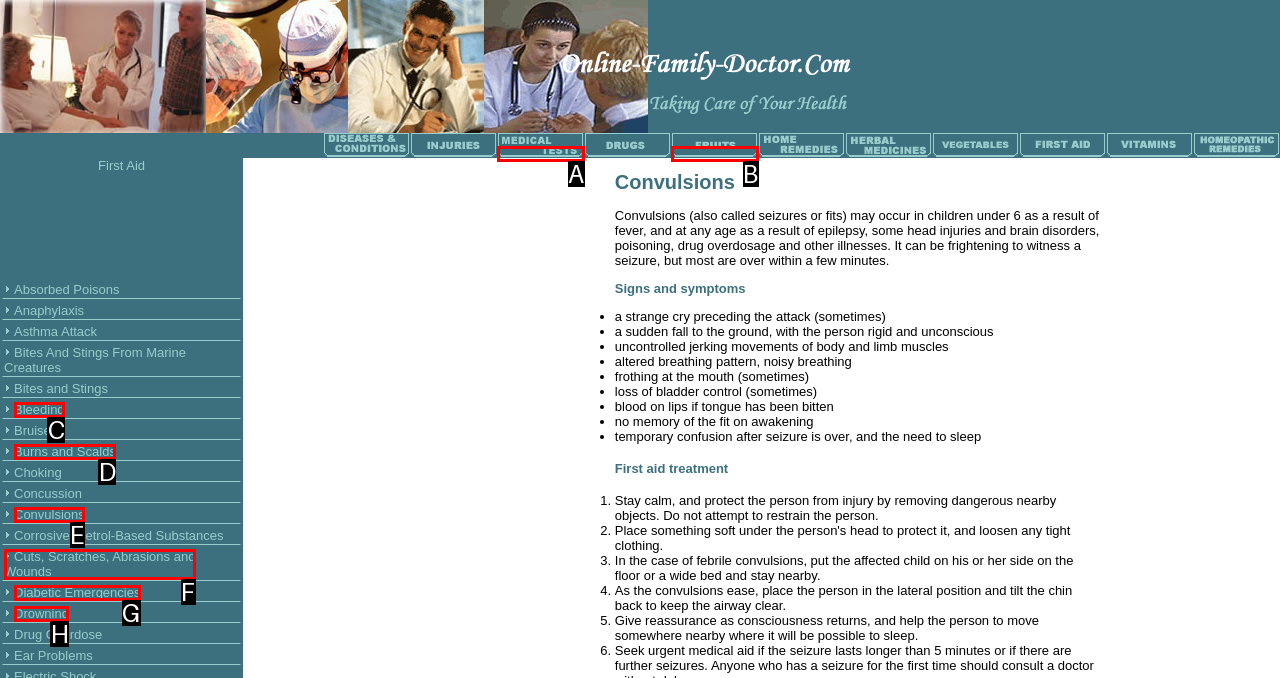Select the proper HTML element to perform the given task: Click on Convulsions Answer with the corresponding letter from the provided choices.

E